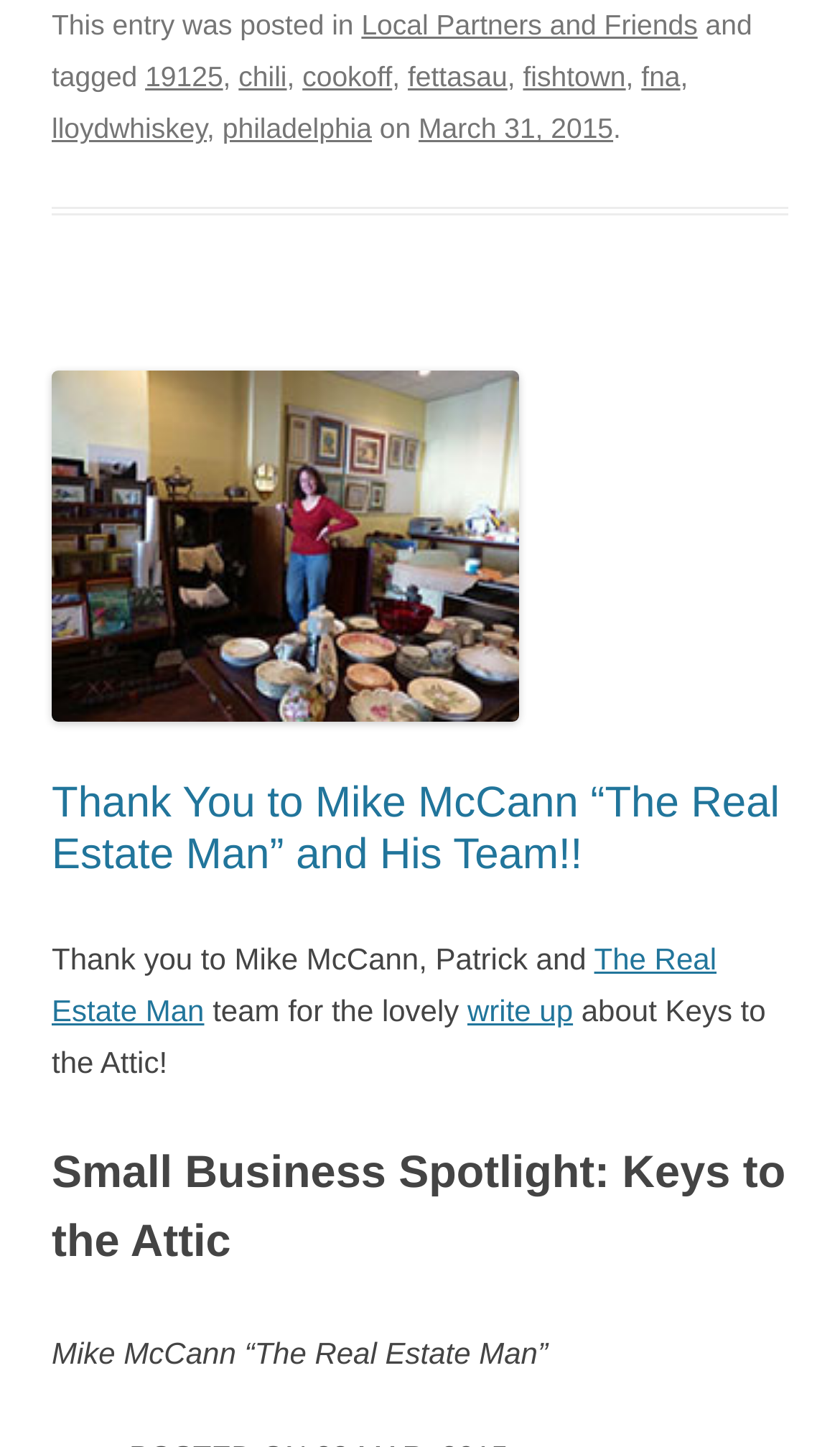Who is the author of the article?
Please provide a comprehensive answer to the question based on the webpage screenshot.

The author of the article is not specified on the webpage. Although there are mentions of 'Mike McCann' and 'The Real Estate Man', they are not indicated as the authors of the article.